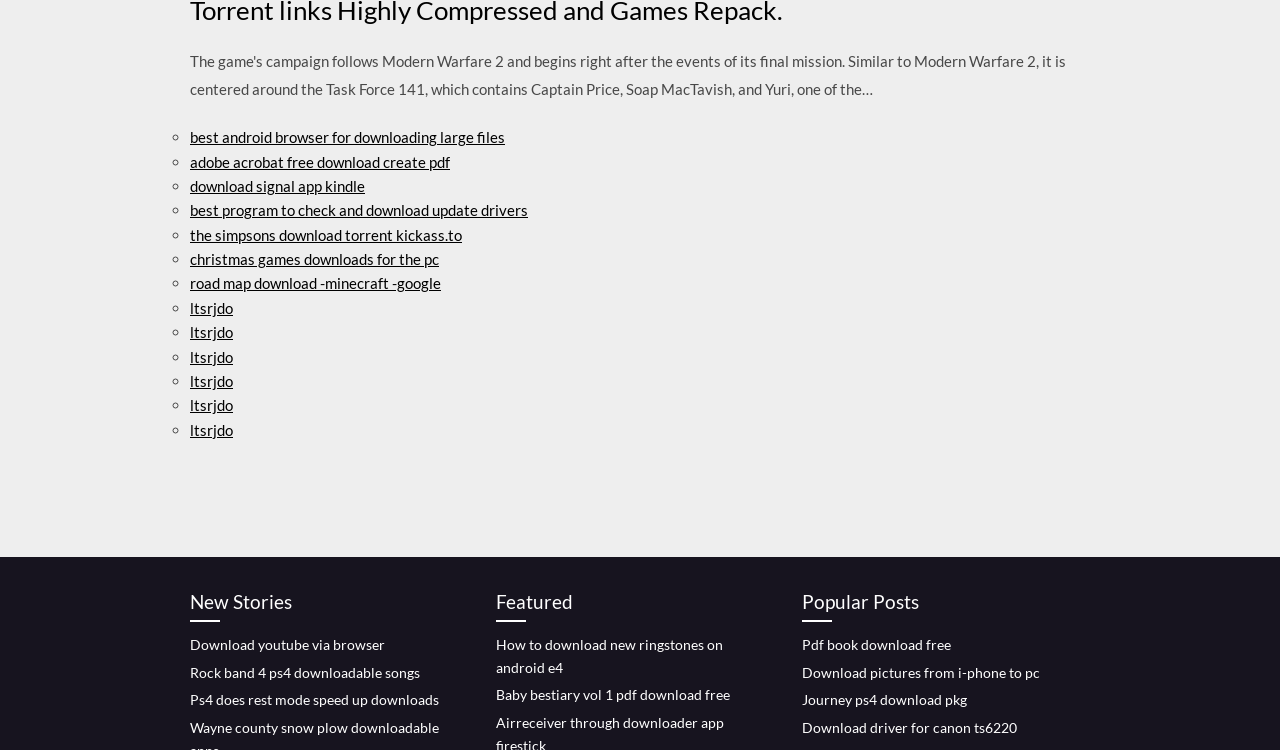Locate the bounding box of the UI element described in the following text: "Download youtube via browser".

[0.148, 0.848, 0.301, 0.87]